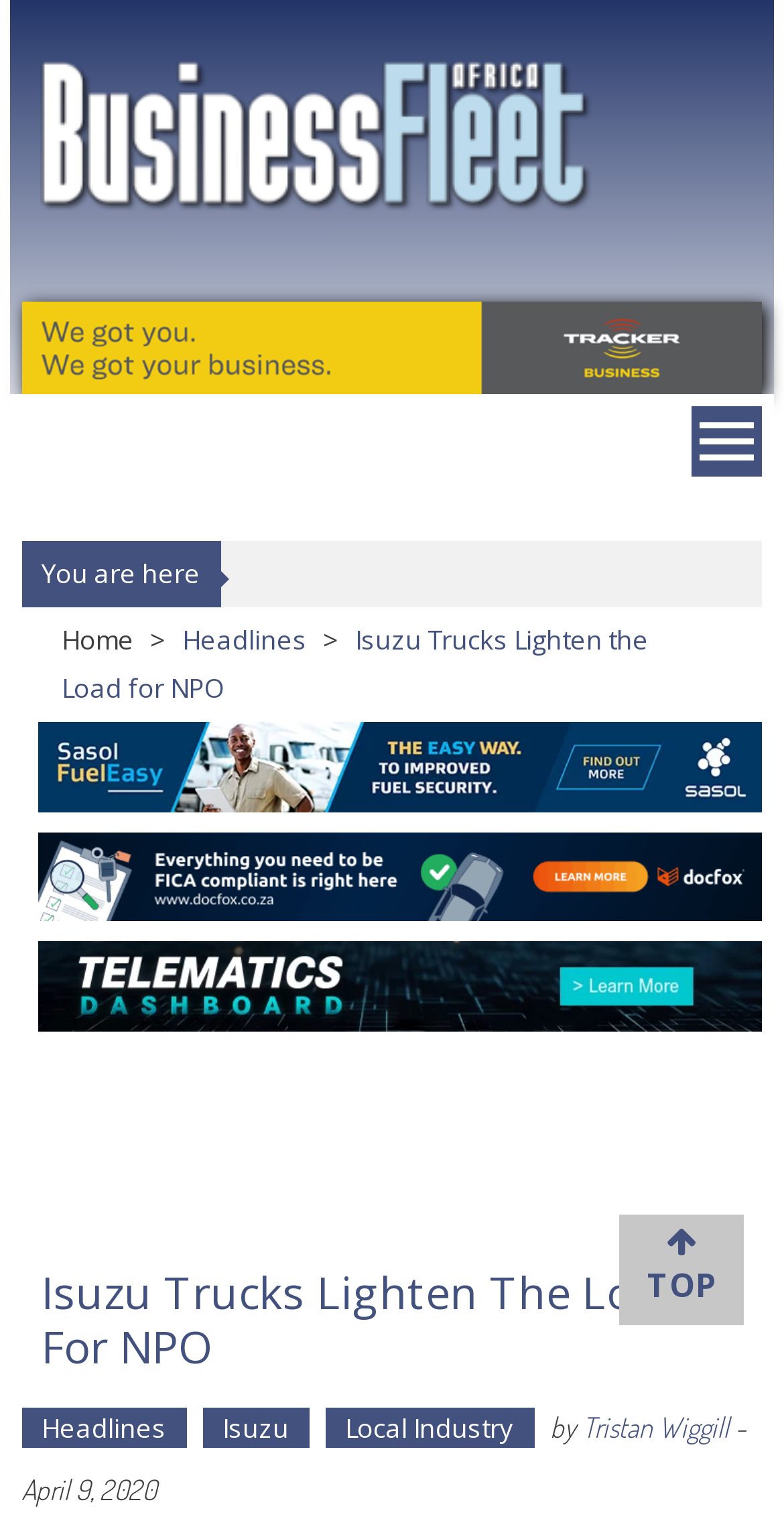Give a short answer using one word or phrase for the question:
What is the author of the article 'Isuzu Trucks Lighten the Load for NPO'?

Tristan Wiggill